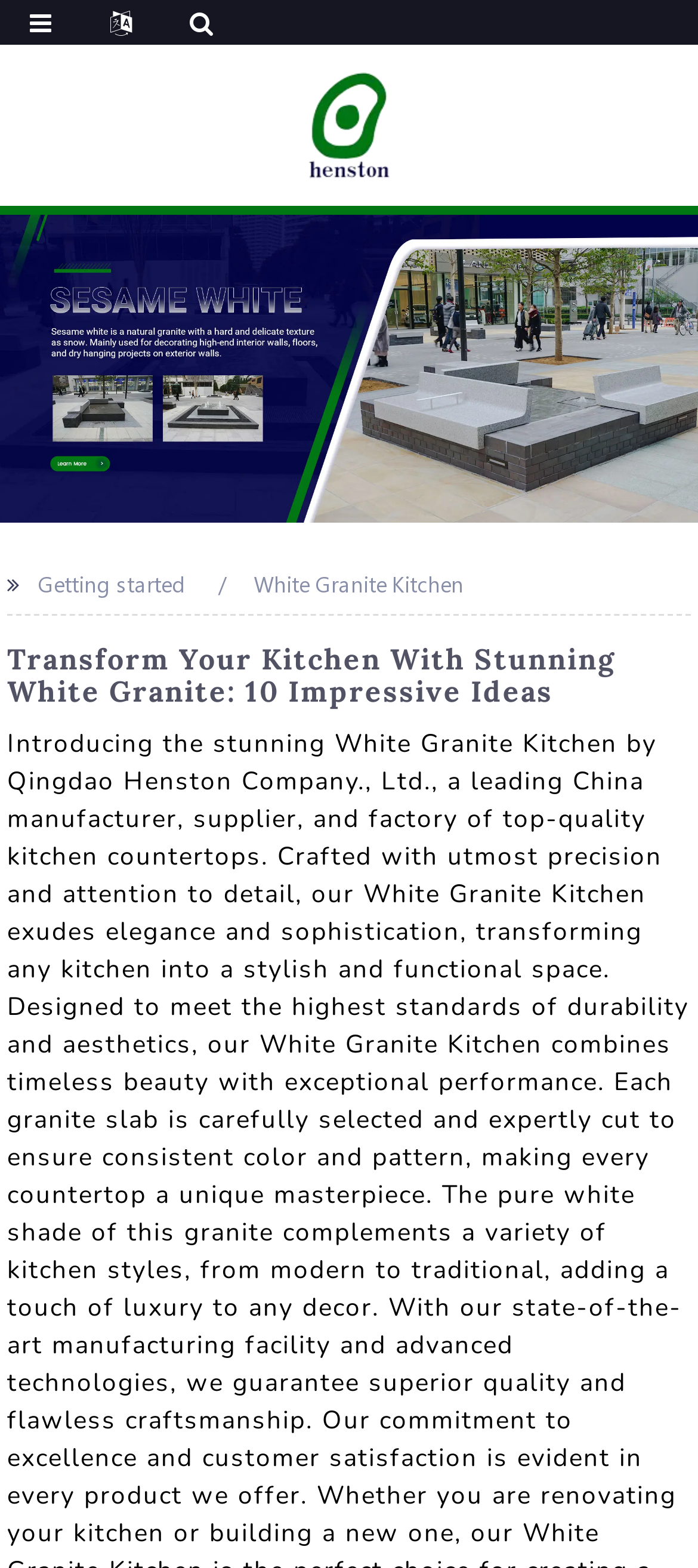Highlight the bounding box of the UI element that corresponds to this description: "White Granite Kitchen".

[0.364, 0.363, 0.664, 0.382]